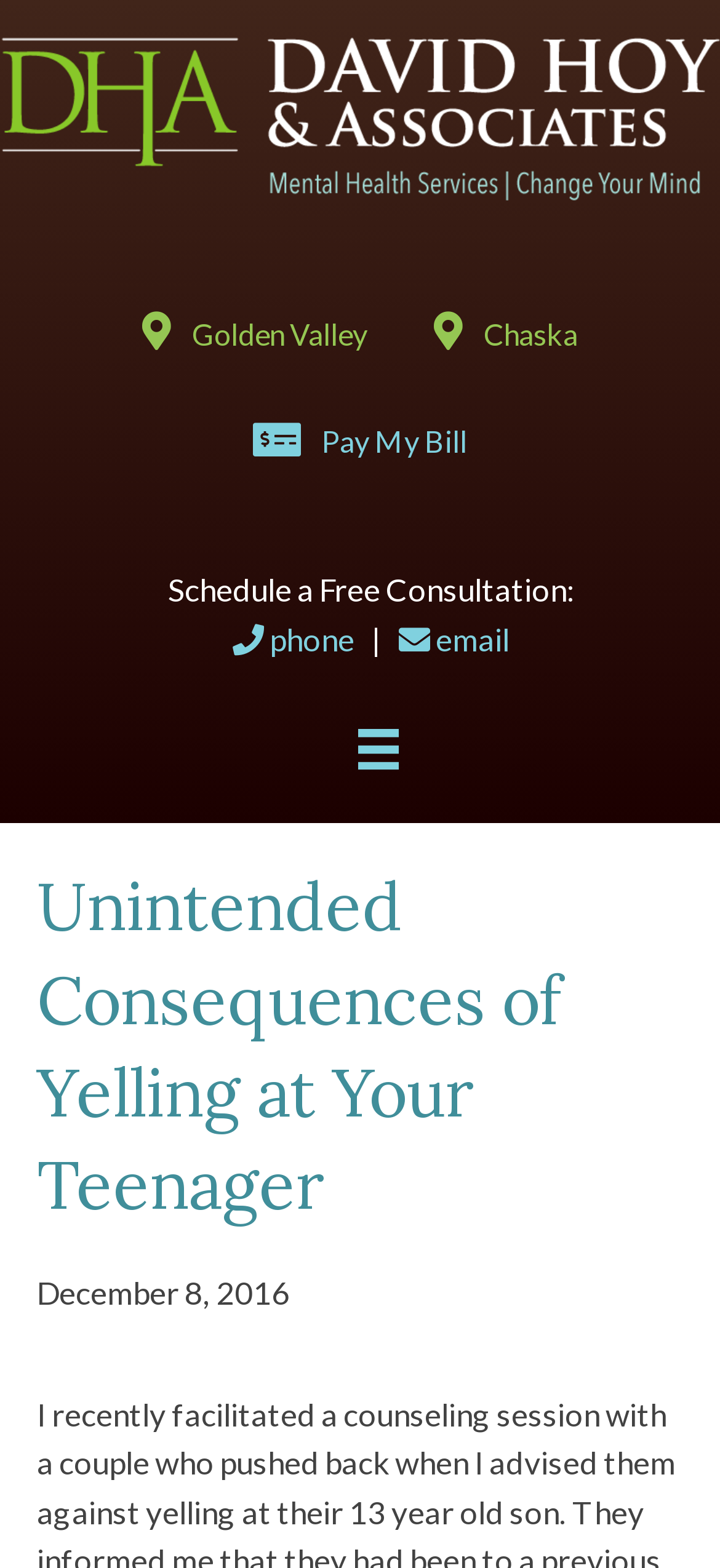Extract the main headline from the webpage and generate its text.

Unintended Consequences of Yelling at Your Teenager